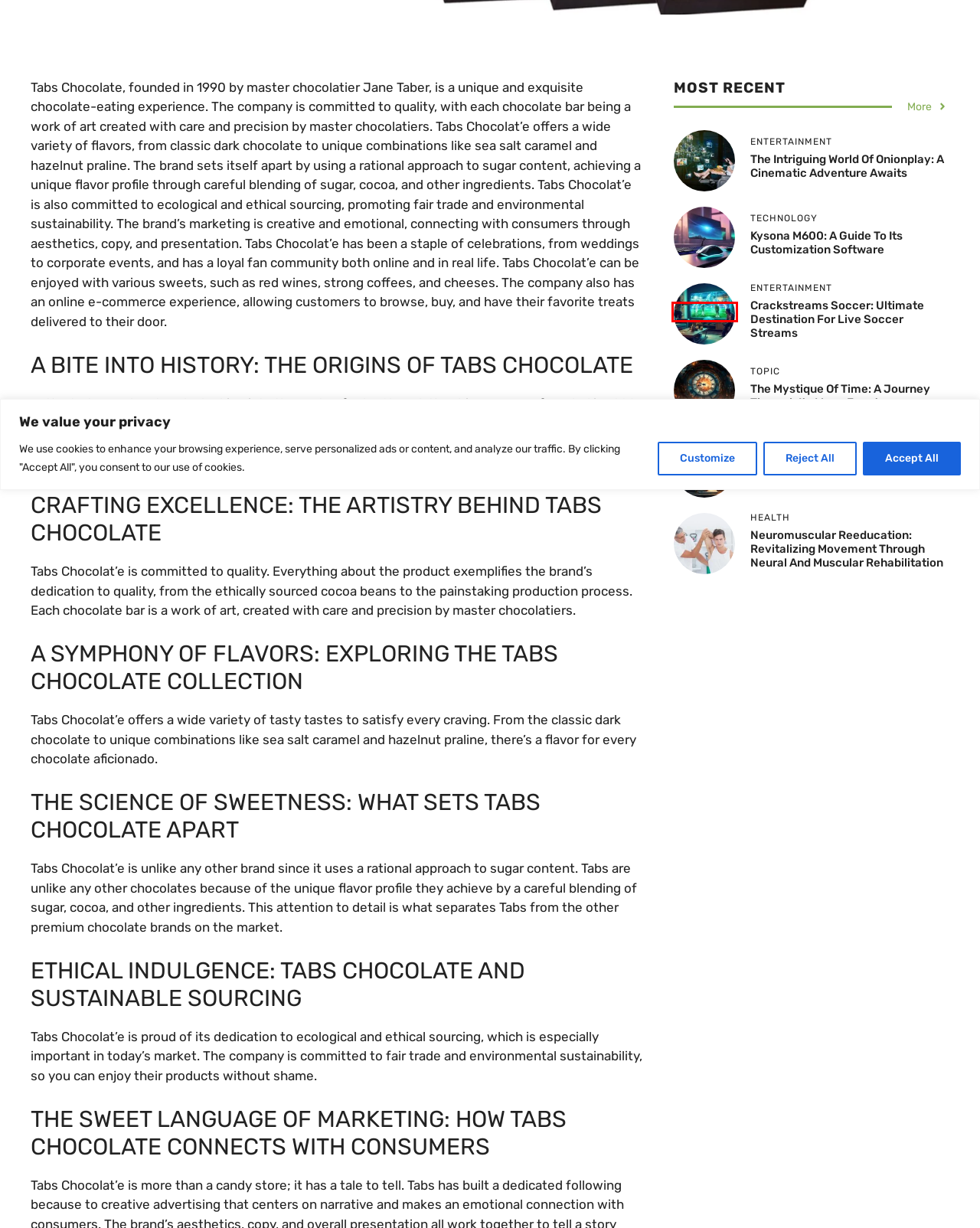You have a screenshot of a webpage, and a red bounding box highlights an element. Select the webpage description that best fits the new page after clicking the element within the bounding box. Options are:
A. Effortless Content Creation: The WriteHuman AI Review 2024
B. The Intriguing World of Onionplay: A Cinematic Adventure Awaits
C. Neuromuscular Reeducation: Revitalizing Movement through Neural and Muscular Rehabilitation
D. The Mystique of Time: A Journey Through Its Many Facets
E. Crackstreams Soccer: Ultimate Destination for Live Soccer Streams
F. Kysona M600: A Guide to Its Customization Software
G. Contact Us - Rubblemagazine
H. Petter vieve, Author at Rubblemagazine

E